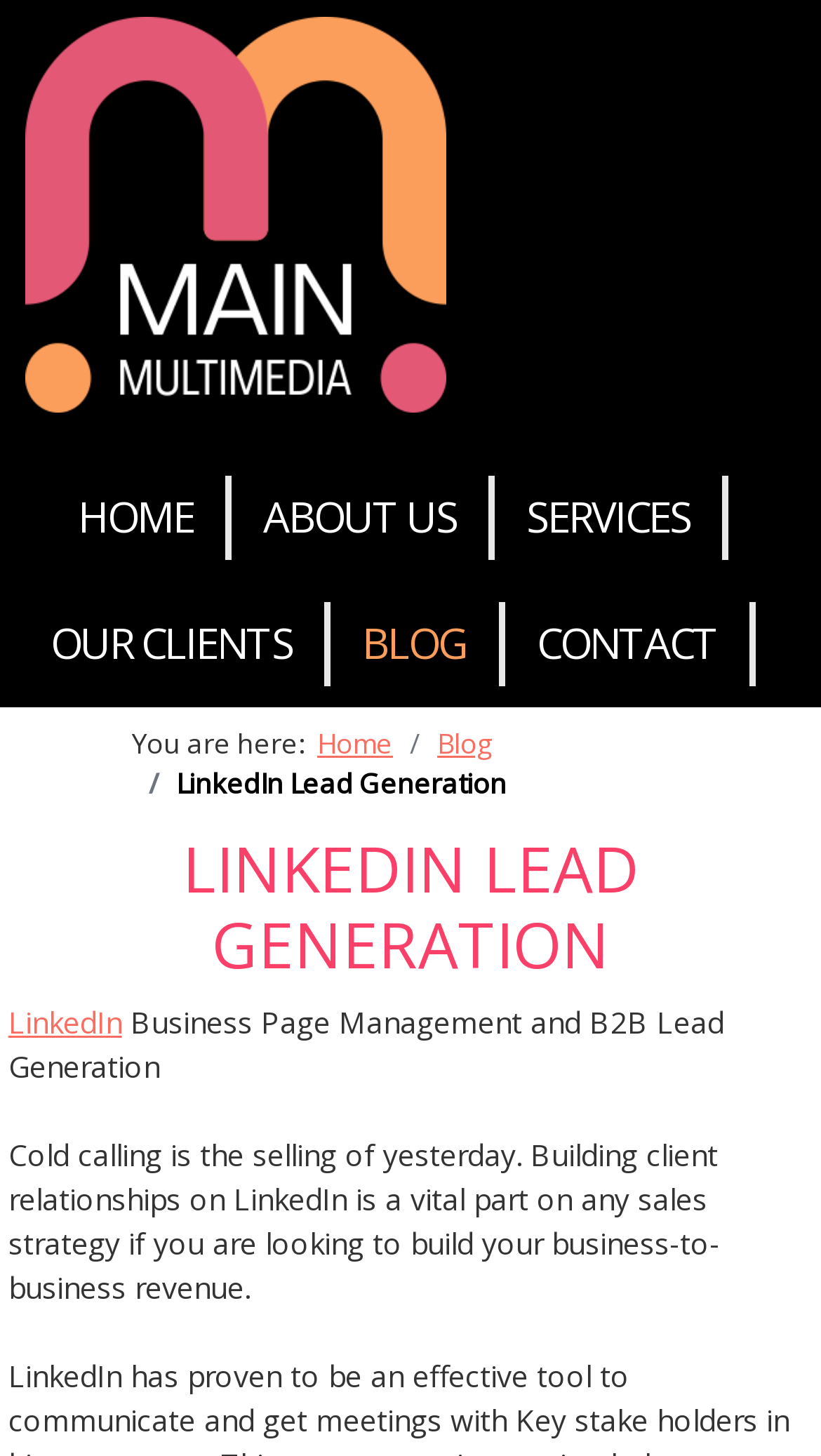Identify the bounding box coordinates for the region of the element that should be clicked to carry out the instruction: "view services offered". The bounding box coordinates should be four float numbers between 0 and 1, i.e., [left, top, right, bottom].

[0.629, 0.327, 0.888, 0.384]